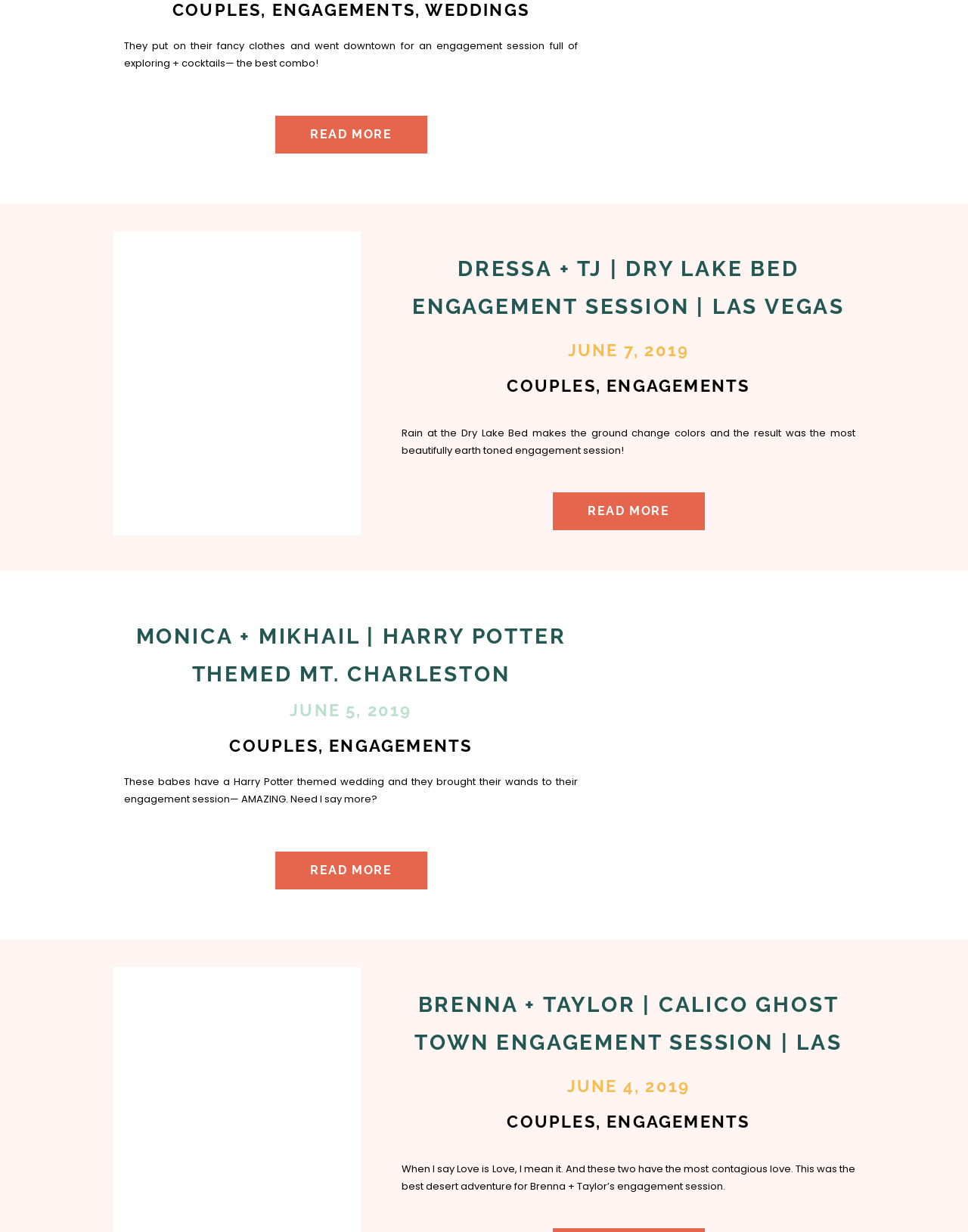Using the information shown in the image, answer the question with as much detail as possible: What type of photography is featured on this webpage?

Based on the webpage content, I can see that there are multiple sections featuring different couples' engagement sessions, with descriptions and links to read more. This suggests that the webpage is focused on showcasing engagement photography.